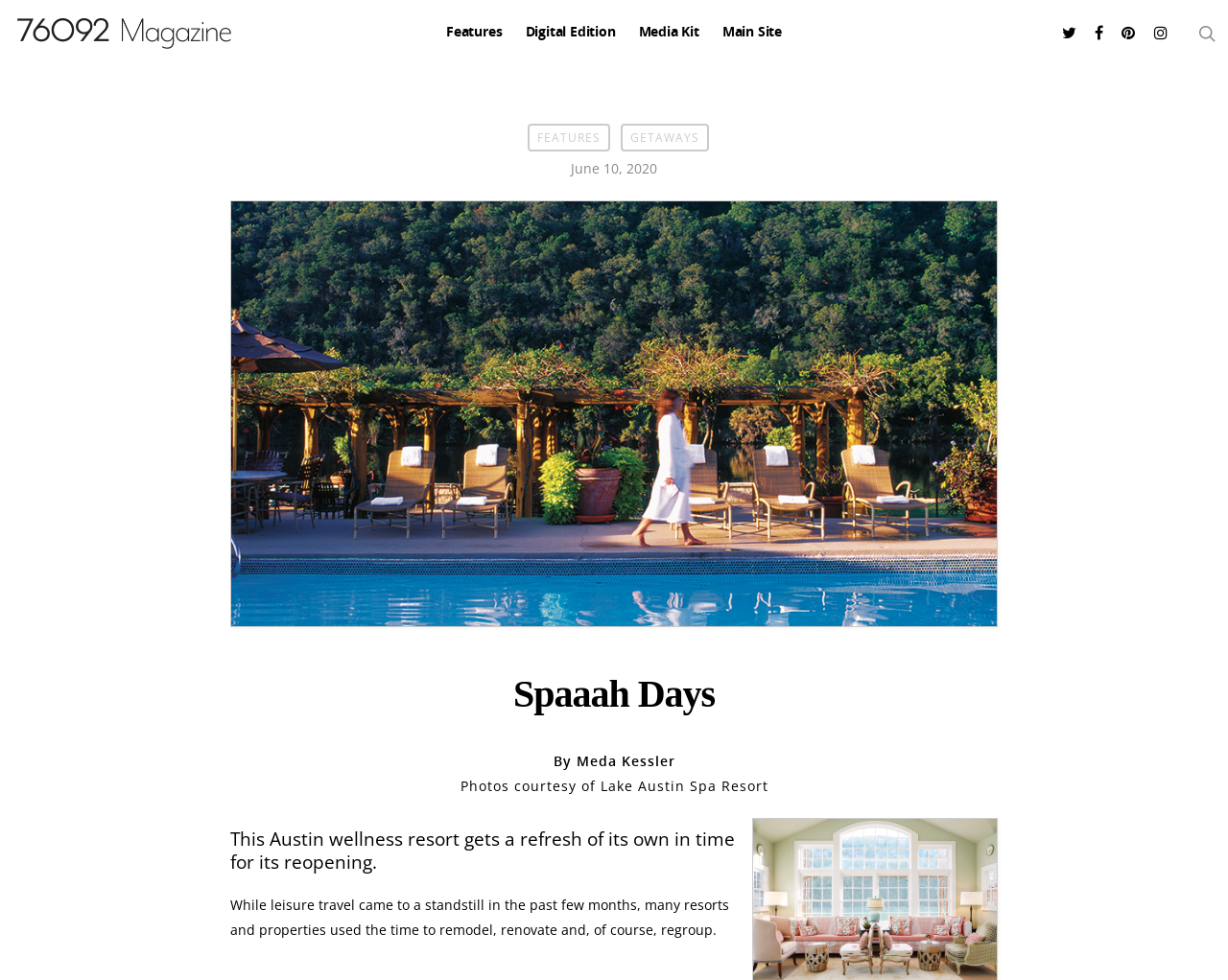Explain the webpage in detail.

The webpage appears to be an article about Lake Austin Spa Resort, which has recently undergone a refresh and is now welcoming guests again. 

At the top left of the page, there is a logo of "76092 Magazine" with a link to the magazine's website. On the top right, there are several social media links represented by icons. 

Below the logo, there is a navigation menu with links to "Features", "Digital Edition", "Media Kit", and "Main Site". 

Further down, there is a section with a heading "Spaaah Days" and a subheading "By Meda Kessler". This section likely contains the main article about Lake Austin Spa Resort. 

To the right of the article heading, there is a date "June 10, 2020". Below the article heading, there is a paragraph of text describing the resort's refresh, followed by a photo credit "Photos courtesy of Lake Austin Spa Resort". 

The main article continues with a heading "This Austin wellness resort gets a refresh of its own in time for its reopening." and a paragraph of text discussing how resorts and properties used the downtime to remodel and renovate.